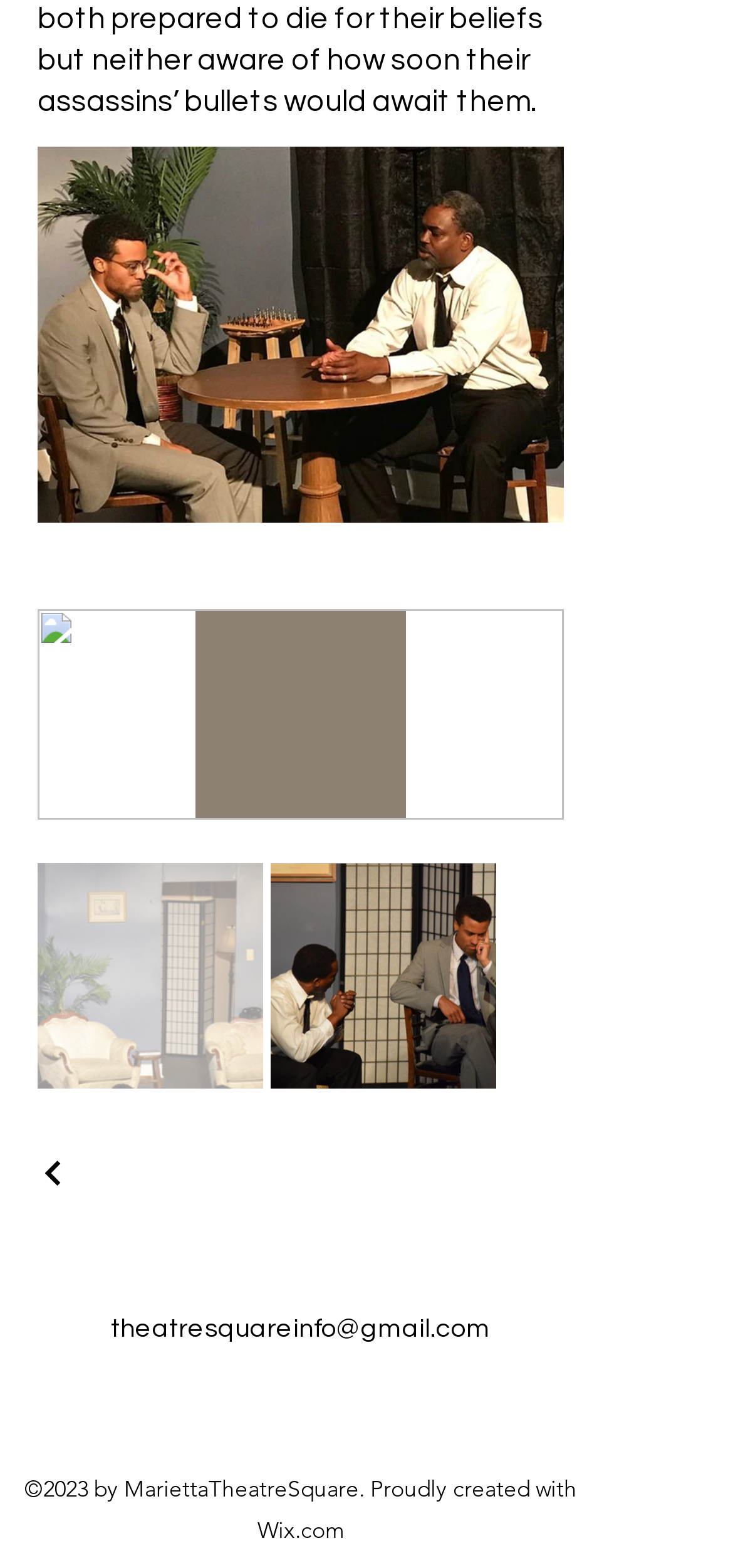What is the purpose of the button with the text 'Previous Project'?
Using the image, provide a concise answer in one word or a short phrase.

To navigate to the previous project